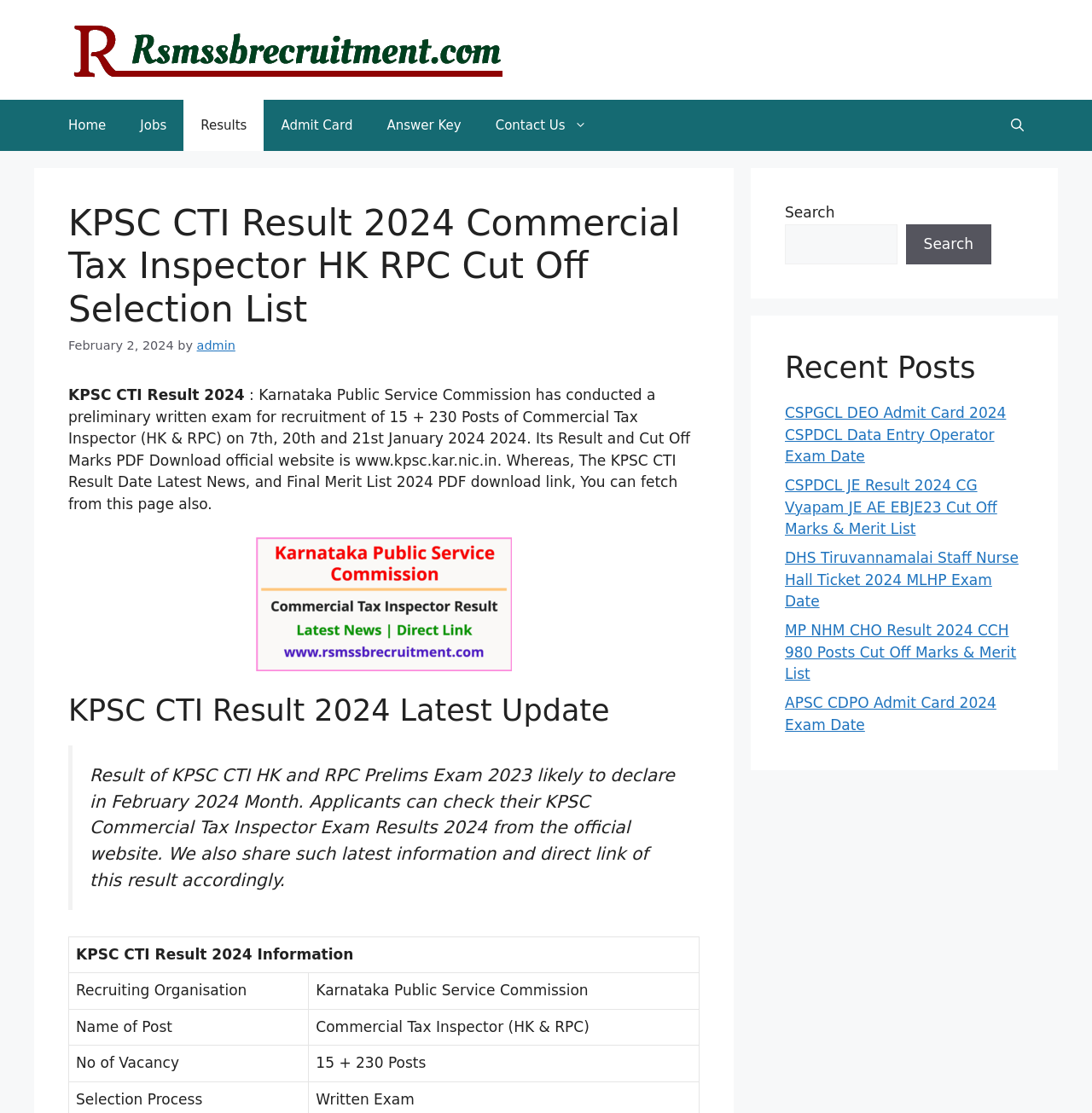Locate the bounding box coordinates of the element that should be clicked to fulfill the instruction: "Click on the 'Home' link".

[0.047, 0.09, 0.113, 0.136]